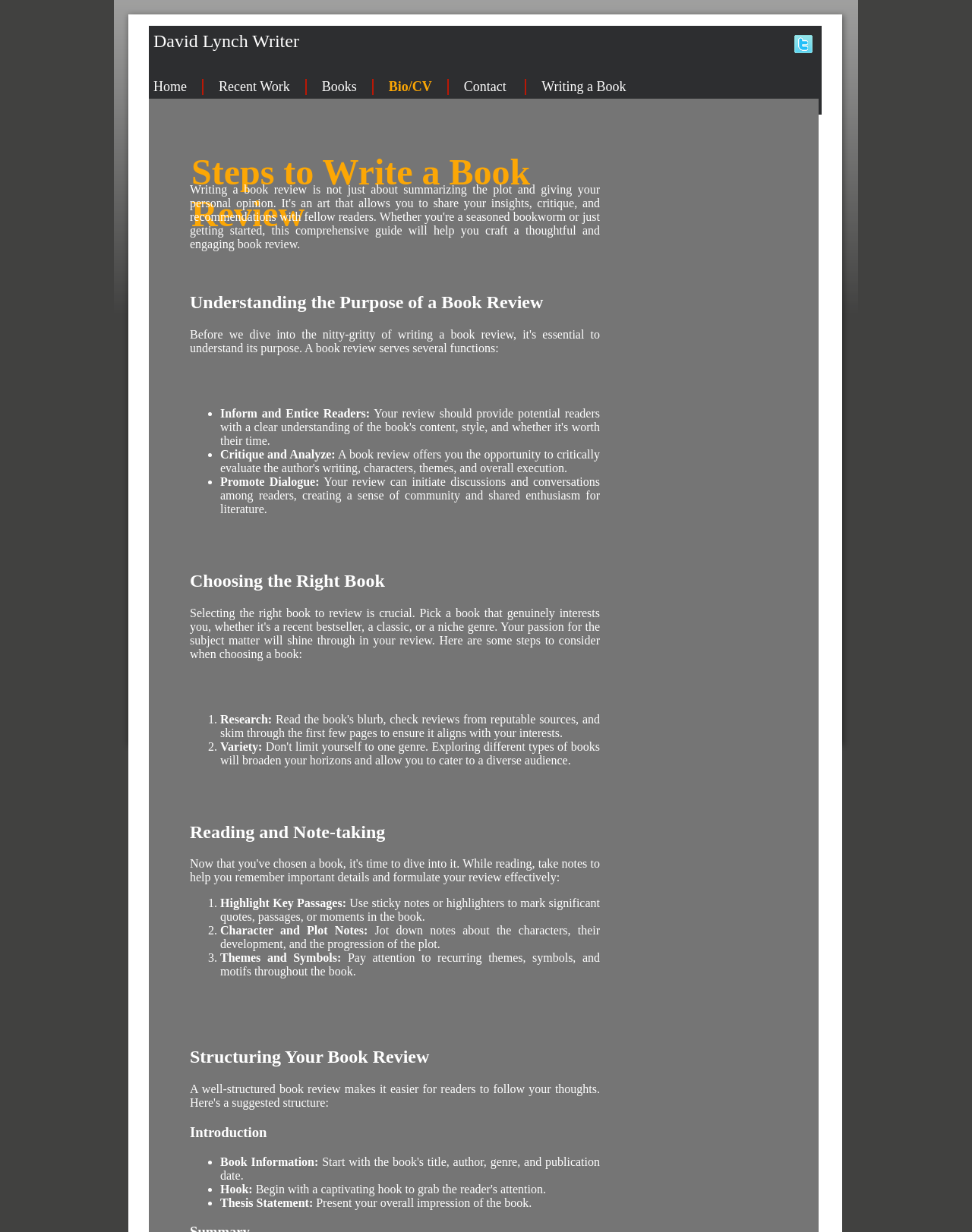What is the author's name?
Please use the image to provide a one-word or short phrase answer.

David Lynch